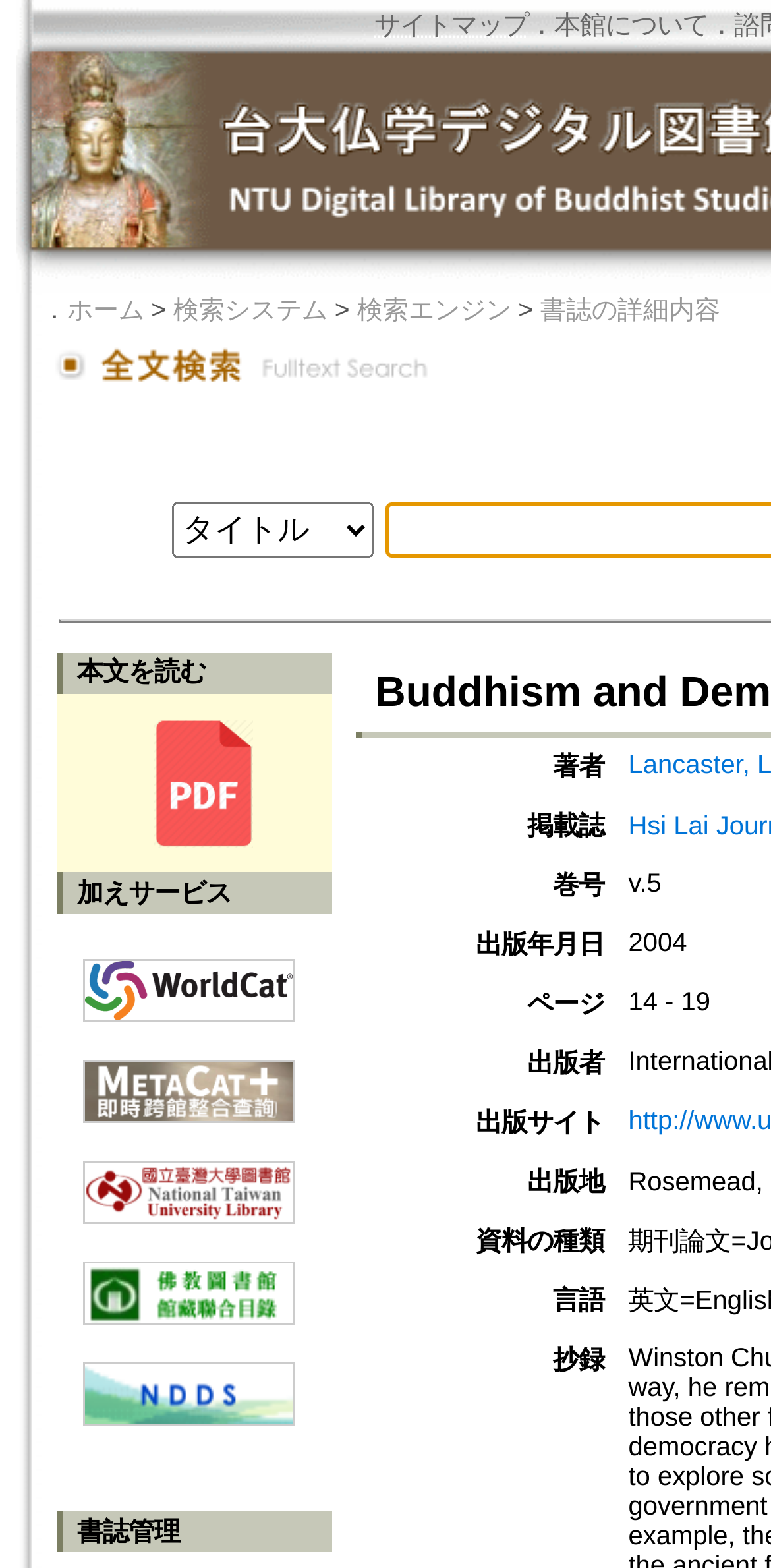Can you give a detailed response to the following question using the information from the image? What is the text of the first table cell in the second table?

I looked at the second table and found the first table cell, which contains the text 'タイトル'.